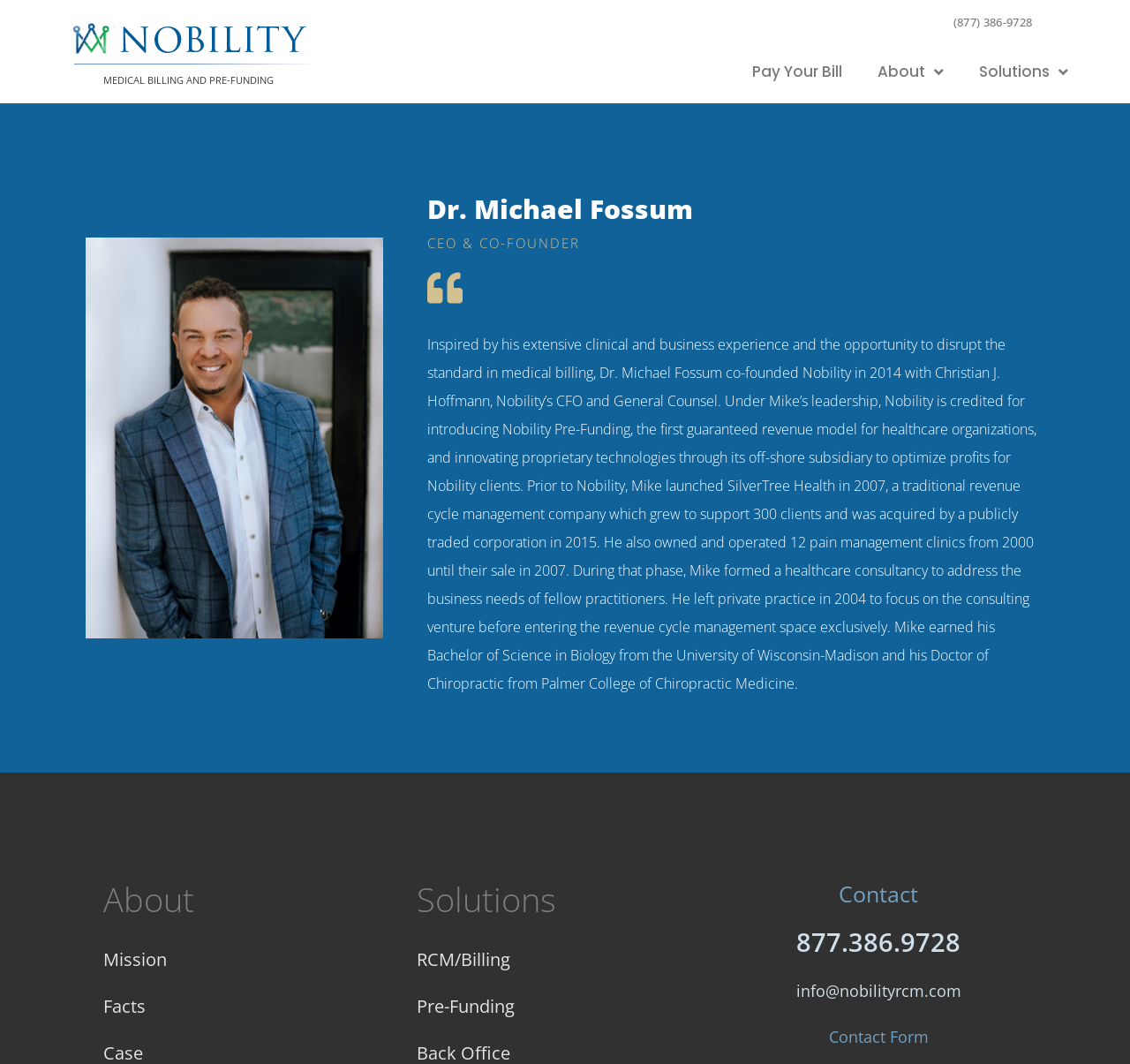Please use the details from the image to answer the following question comprehensively:
How can I pay my bill?

I found the answer by looking at the link element with the text 'Pay Your Bill' which is located at the top right corner of the webpage, next to the phone number.